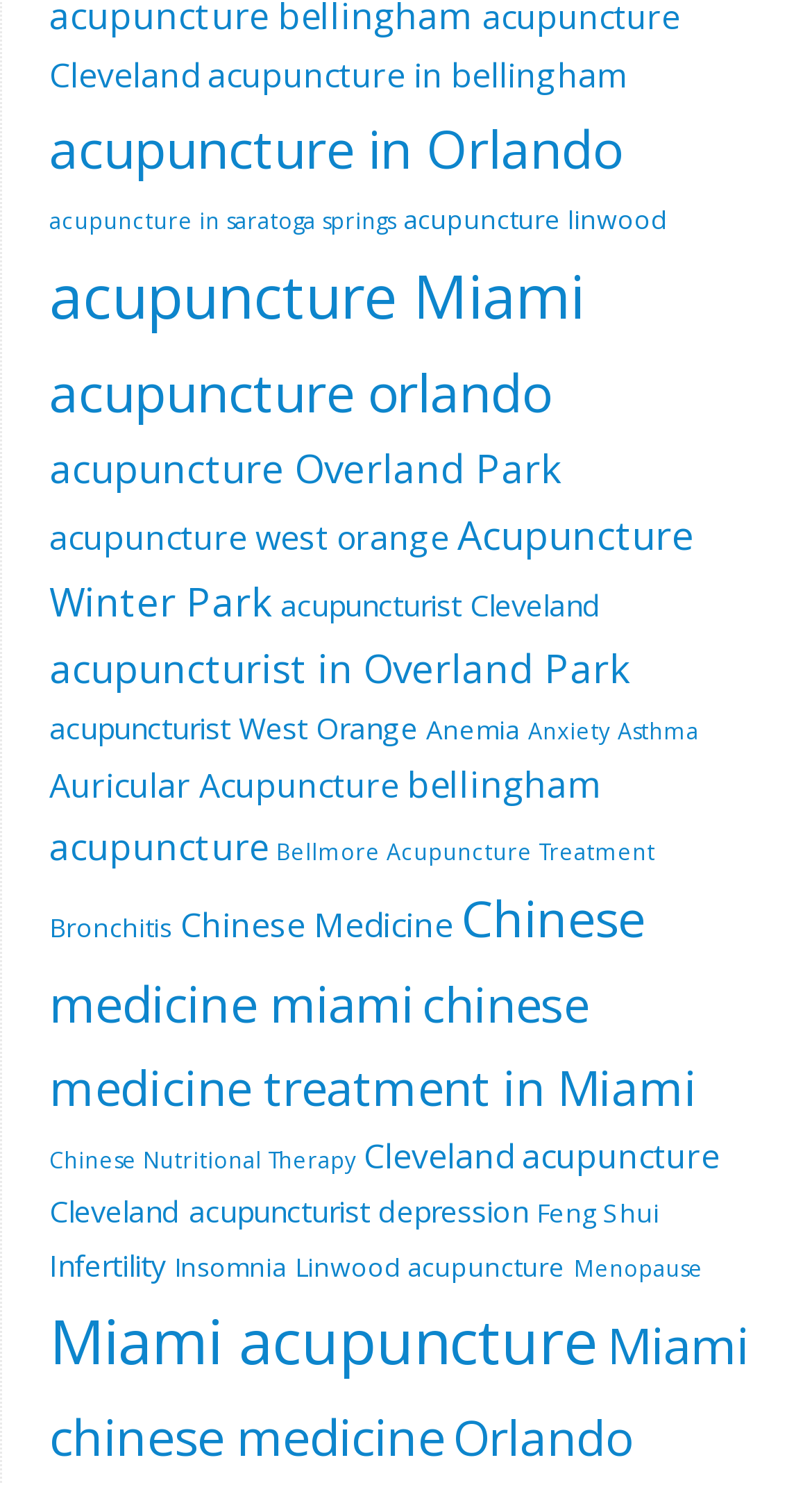Using the webpage screenshot and the element description acupuncturist in Overland Park, determine the bounding box coordinates. Specify the coordinates in the format (top-left x, top-left y, bottom-right x, bottom-right y) with values ranging from 0 to 1.

[0.06, 0.432, 0.776, 0.467]